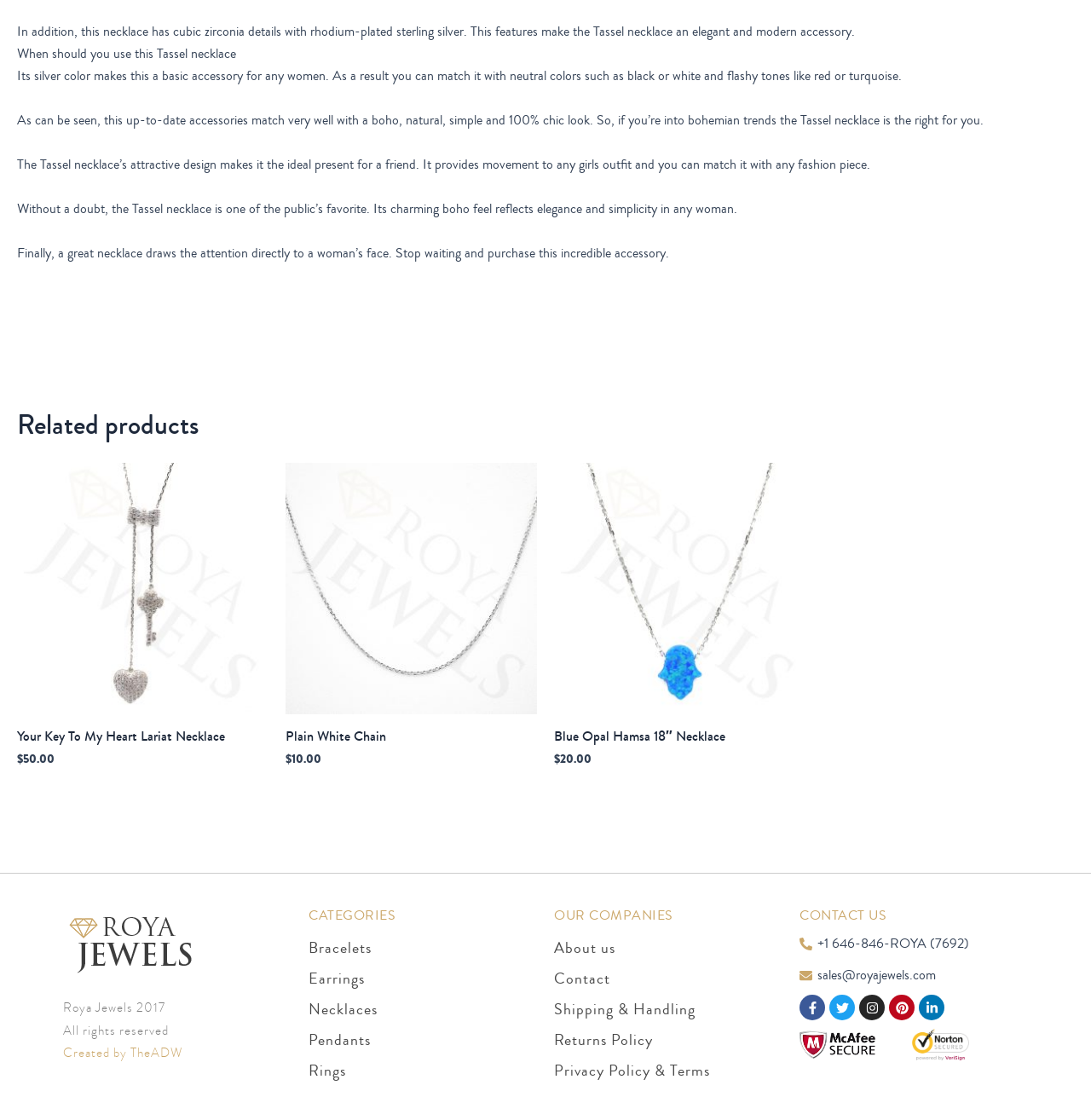From the screenshot, find the bounding box of the UI element matching this description: "About us". Supply the bounding box coordinates in the form [left, top, right, bottom], each a float between 0 and 1.

[0.508, 0.833, 0.717, 0.86]